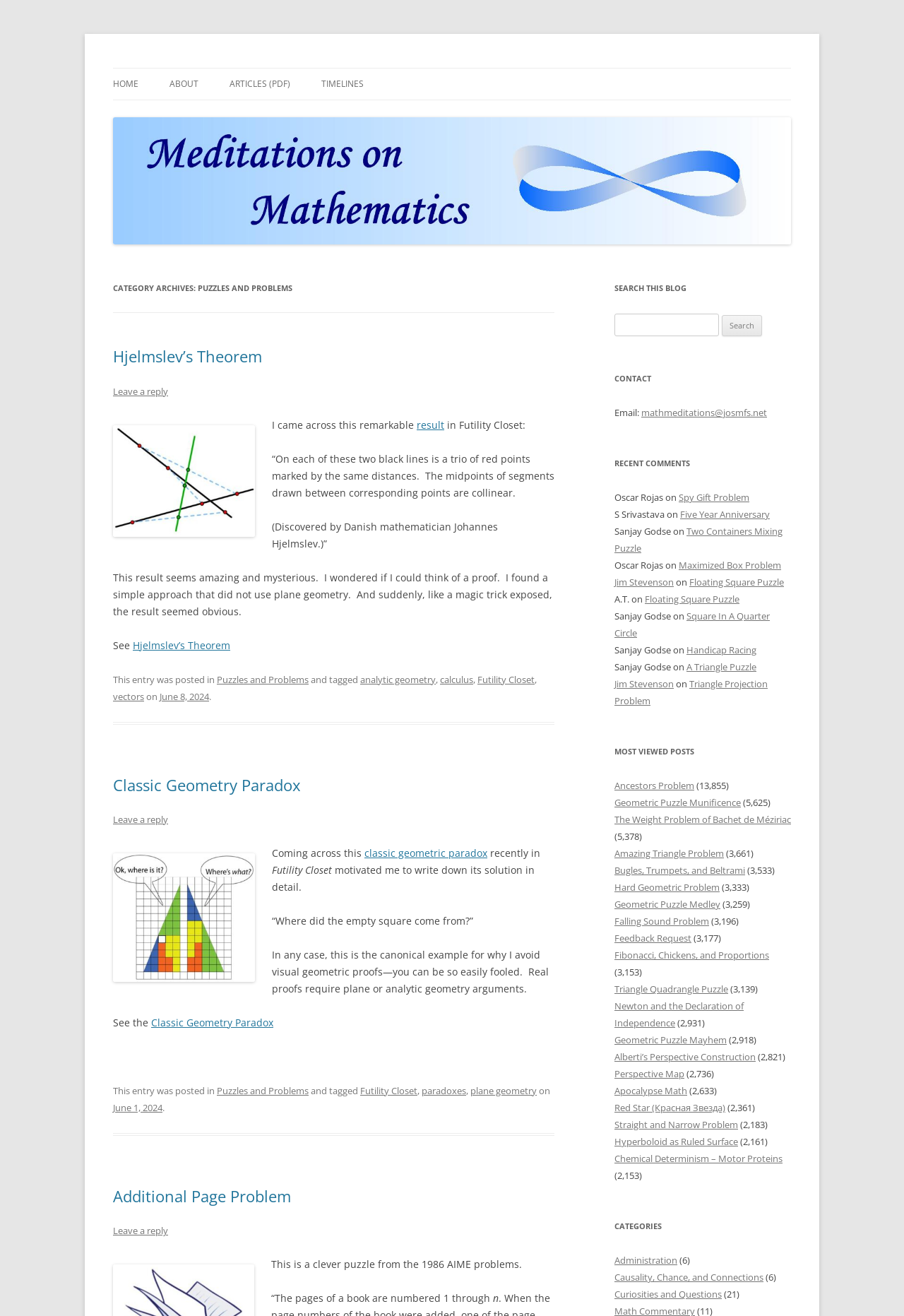Determine the bounding box coordinates of the clickable region to follow the instruction: "Read the article about Hjelmslev’s Theorem".

[0.125, 0.263, 0.29, 0.279]